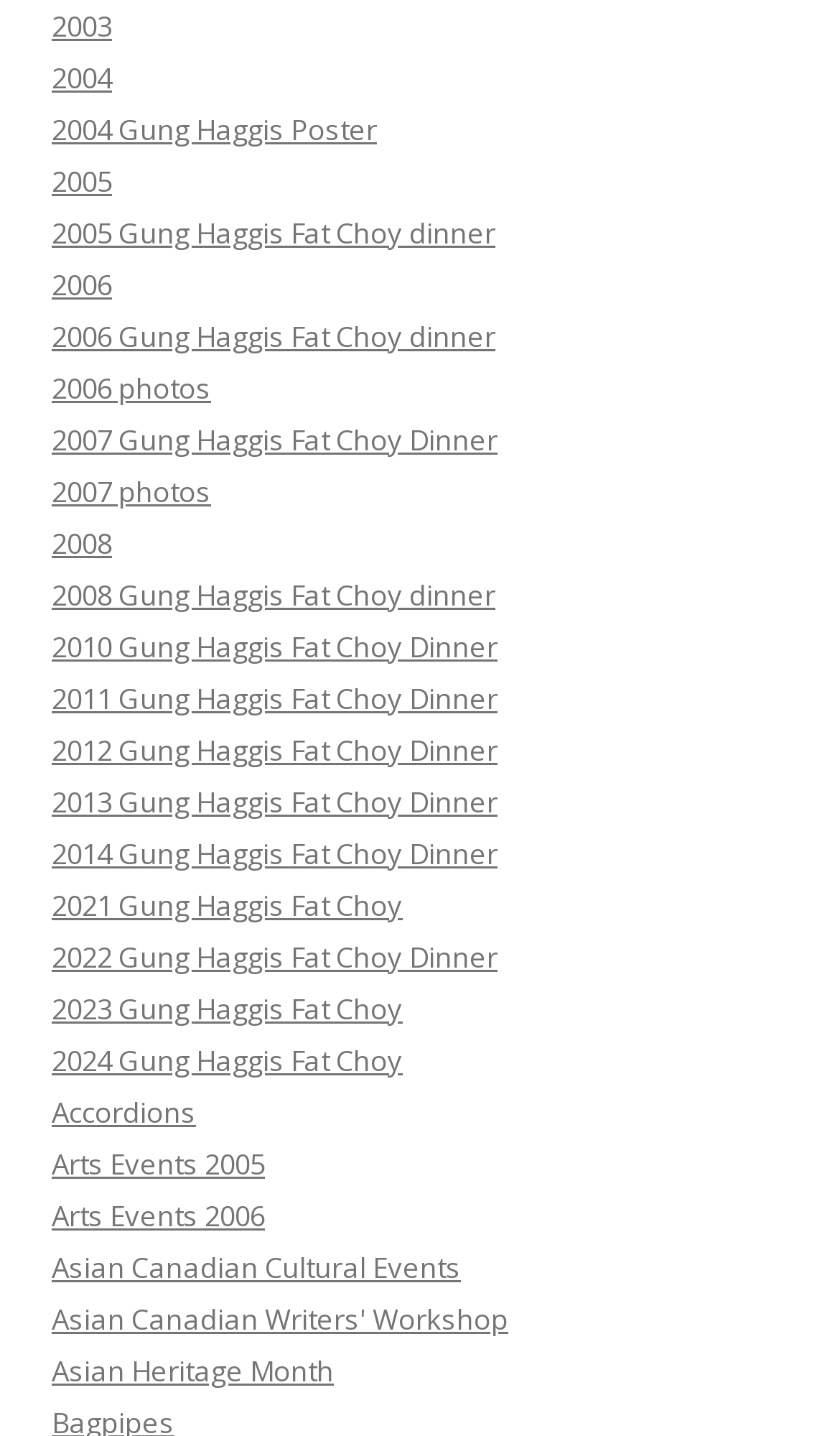Provide a brief response using a word or short phrase to this question:
Are there any links related to accordions?

Yes